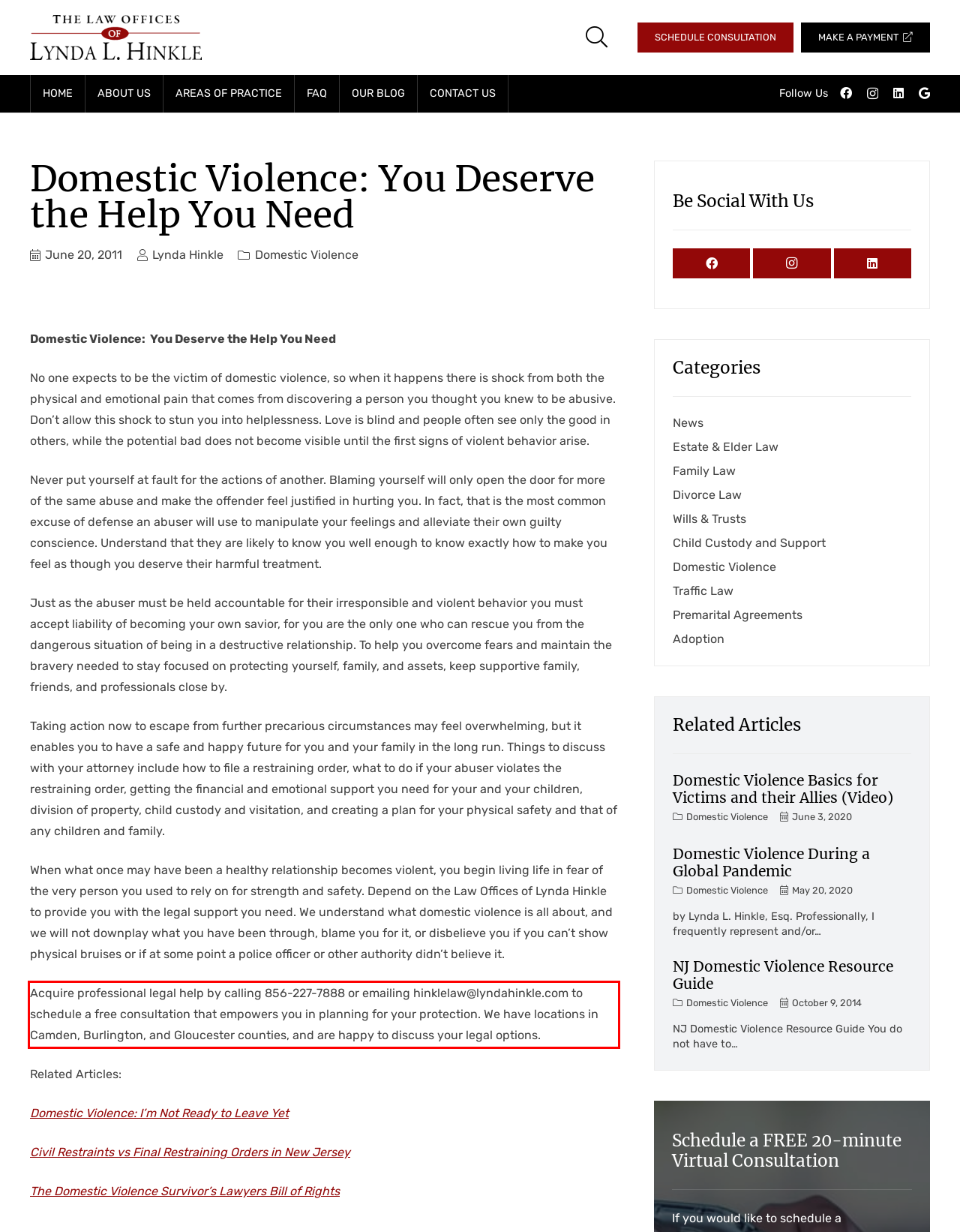Identify the text within the red bounding box on the webpage screenshot and generate the extracted text content.

Acquire professional legal help by calling 856-227-7888 or emailing hinklelaw@lyndahinkle.com to schedule a free consultation that empowers you in planning for your protection. We have locations in Camden, Burlington, and Gloucester counties, and are happy to discuss your legal options.